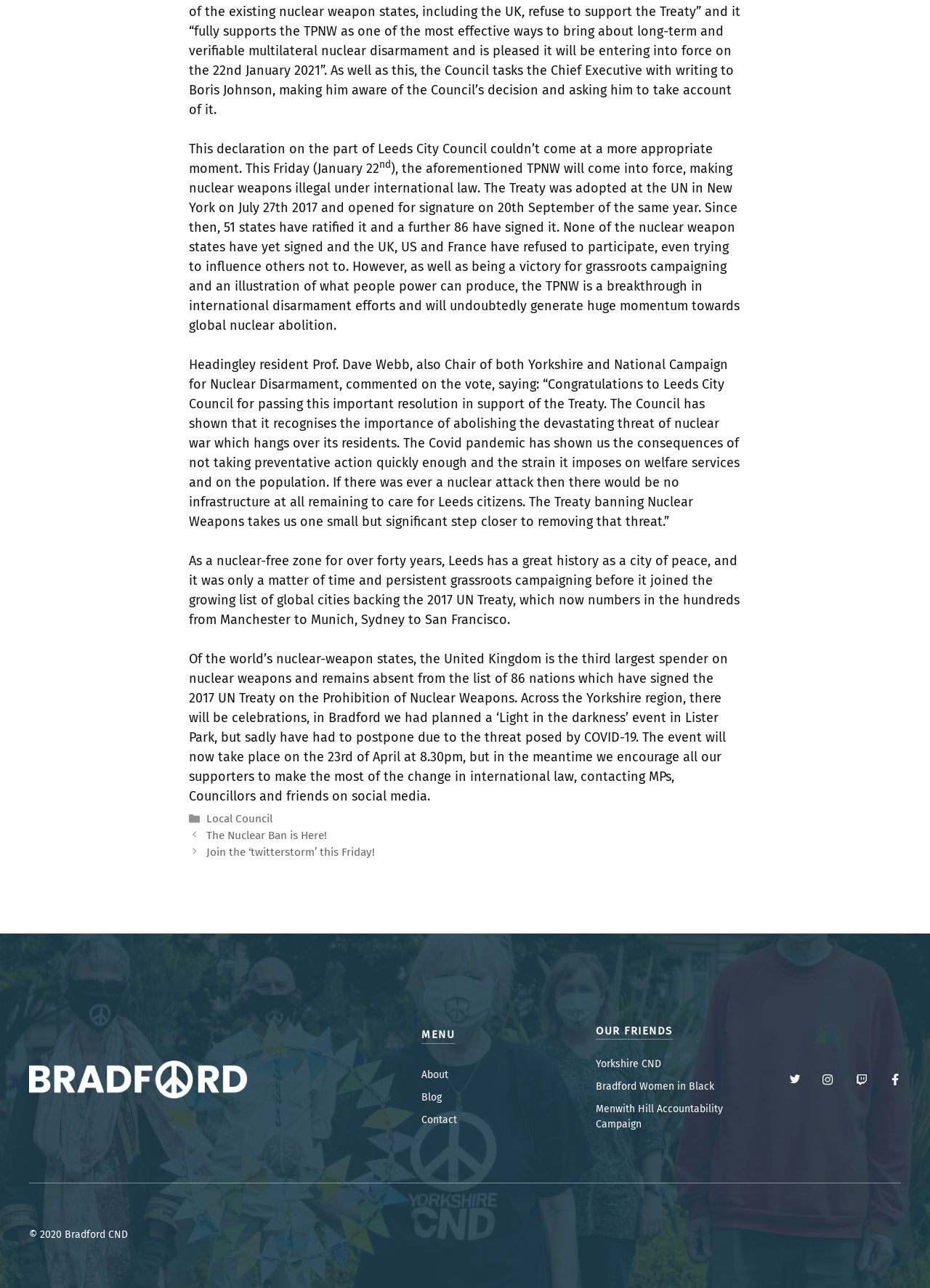Predict the bounding box coordinates of the UI element that matches this description: "Local Council". The coordinates should be in the format [left, top, right, bottom] with each value between 0 and 1.

[0.222, 0.631, 0.293, 0.641]